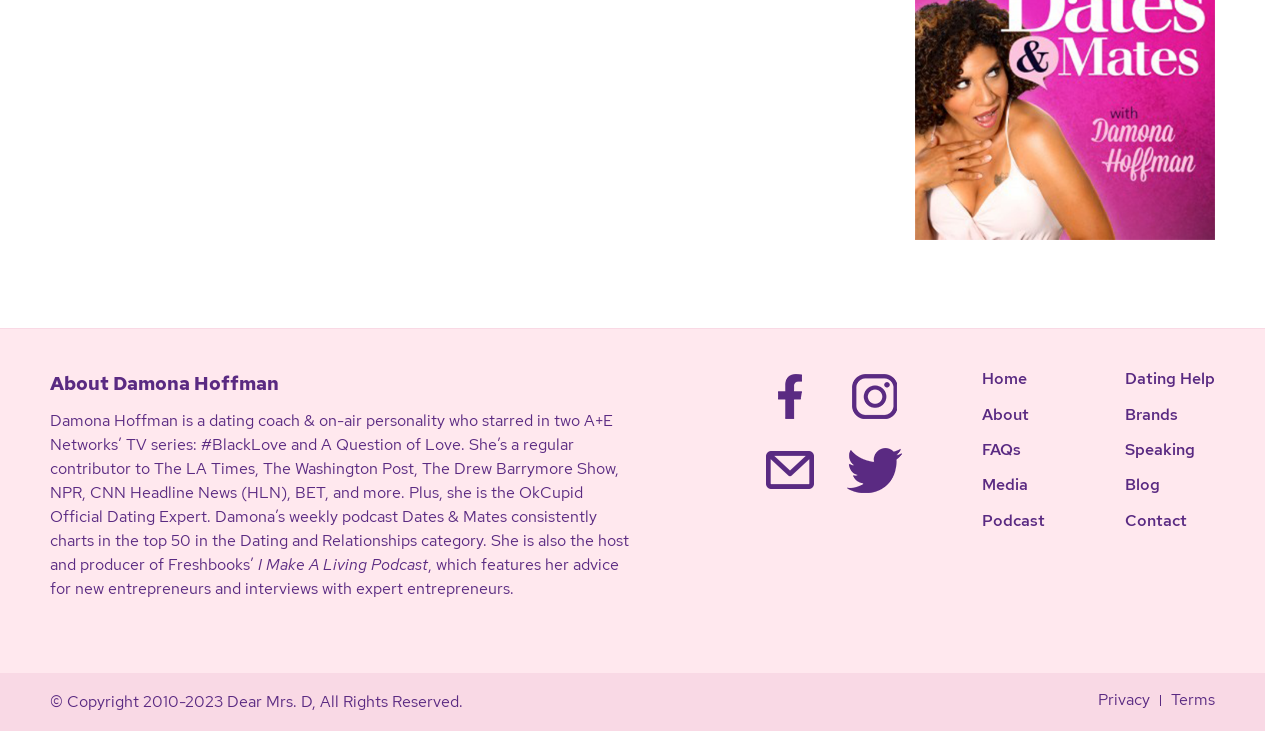What is the name of Damona Hoffman's podcast?
Please use the visual content to give a single word or phrase answer.

Dates & Mates